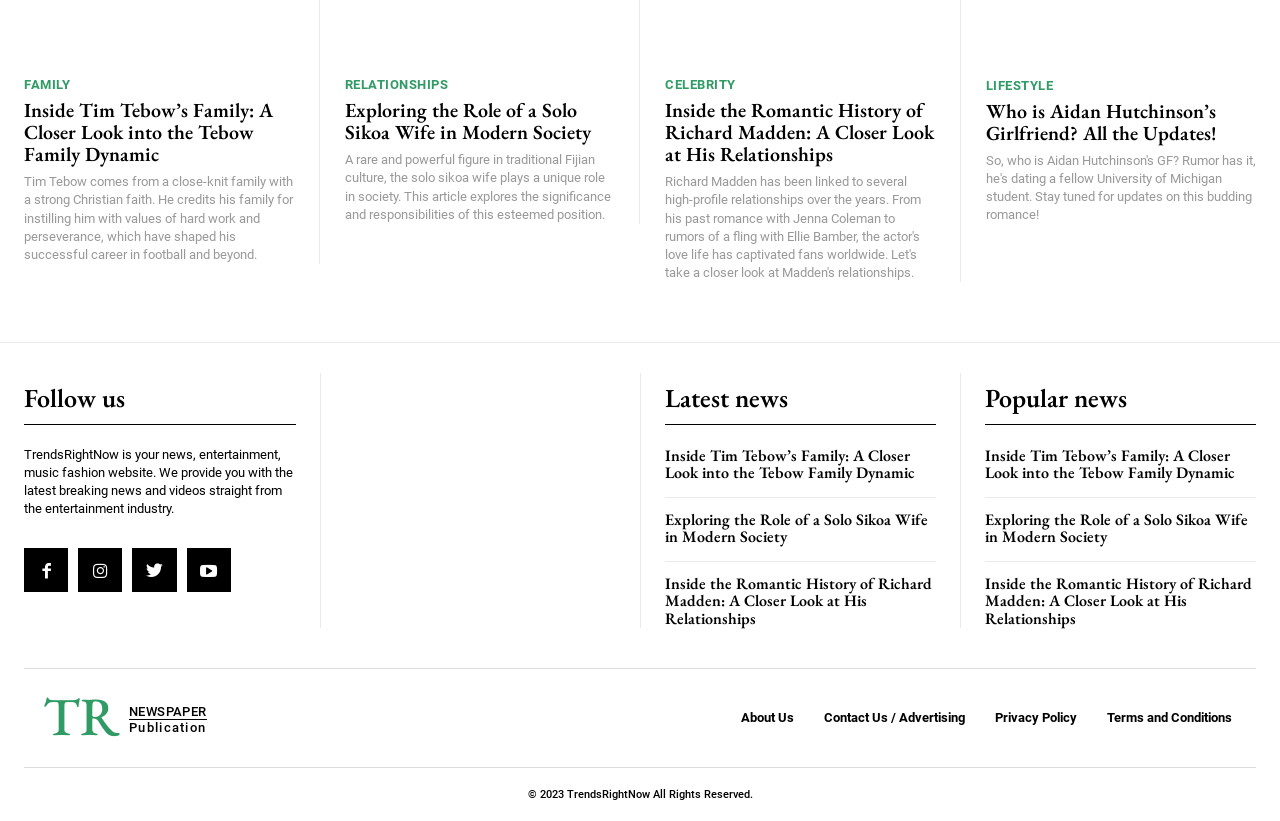Please identify the bounding box coordinates of where to click in order to follow the instruction: "Read about Tim Tebow's family".

[0.019, 0.121, 0.229, 0.201]